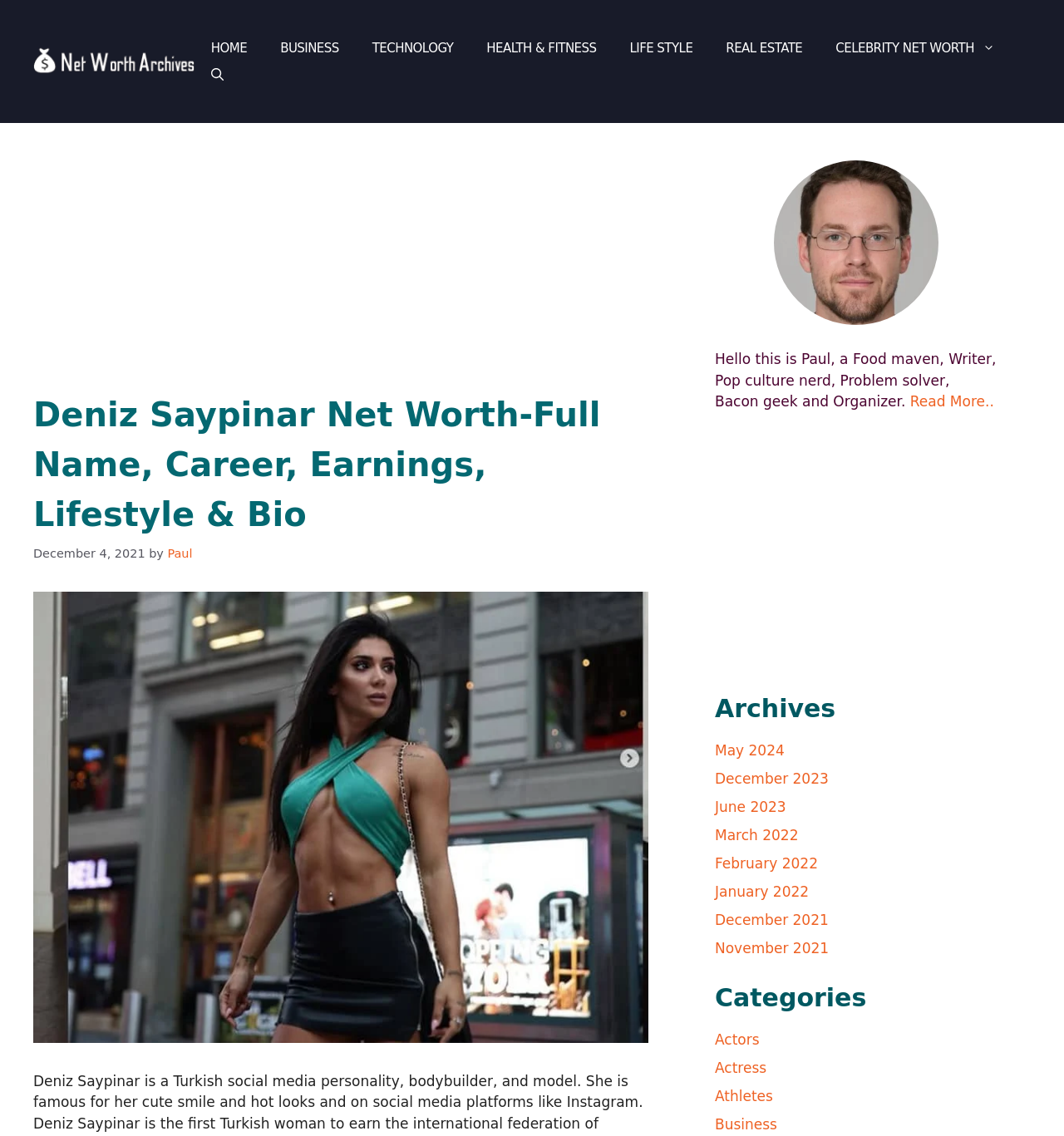Bounding box coordinates should be provided in the format (top-left x, top-left y, bottom-right x, bottom-right y) with all values between 0 and 1. Identify the bounding box for this UI element: Call Now

None